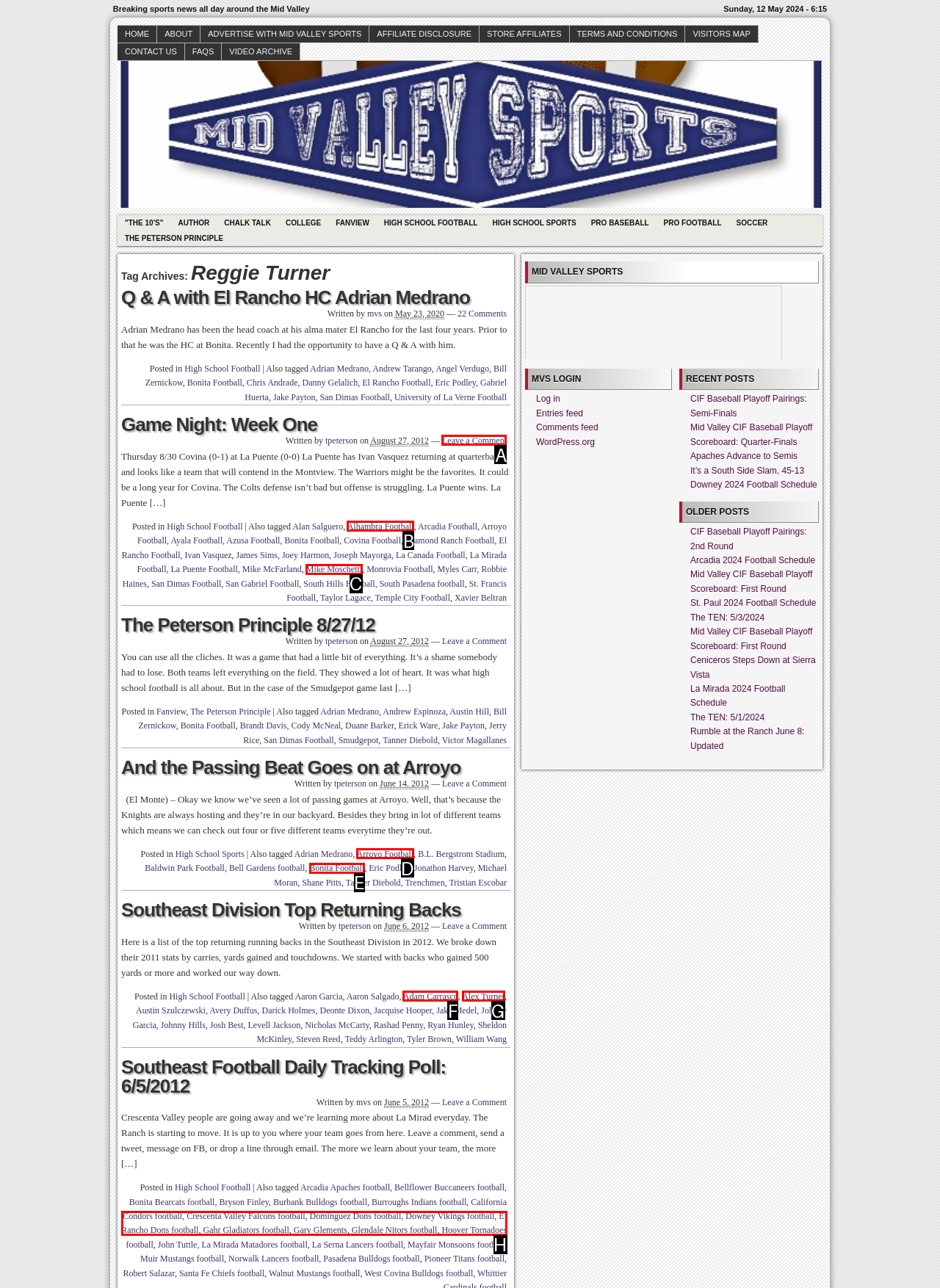Identify the letter of the option to click in order to Check the comments on Game Night: Week One. Answer with the letter directly.

A